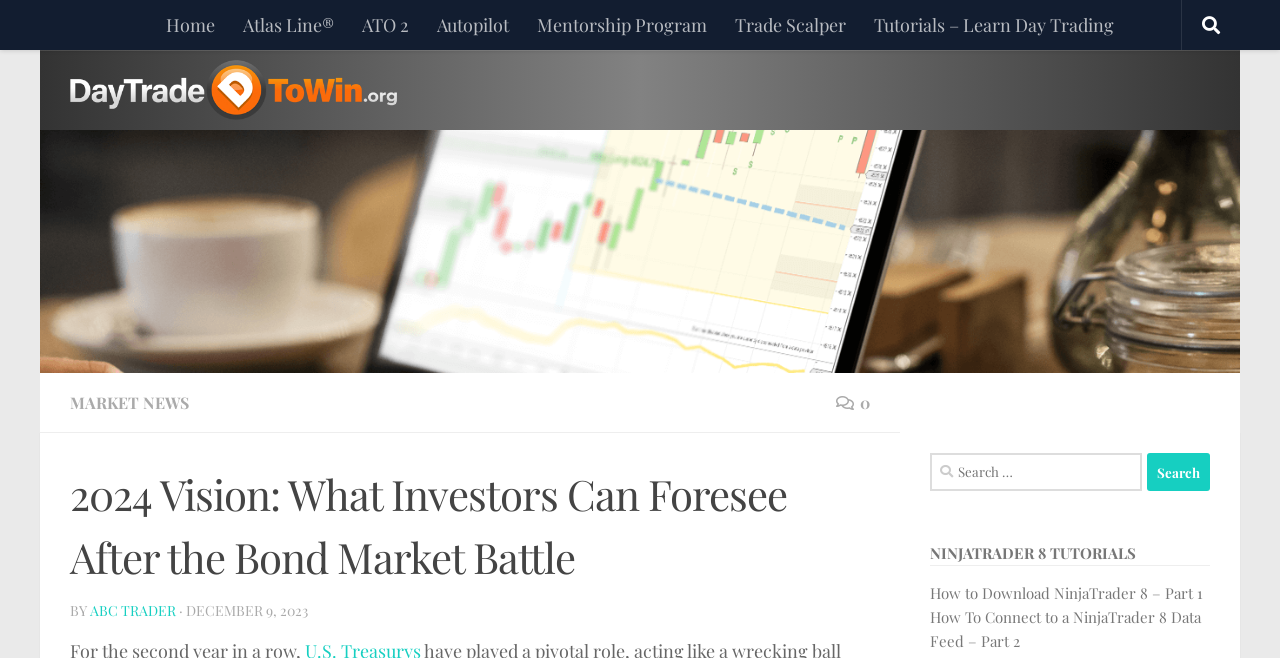Find the bounding box coordinates of the element you need to click on to perform this action: 'Click on the 'Atlas Line®' link'. The coordinates should be represented by four float values between 0 and 1, in the format [left, top, right, bottom].

[0.179, 0.0, 0.272, 0.076]